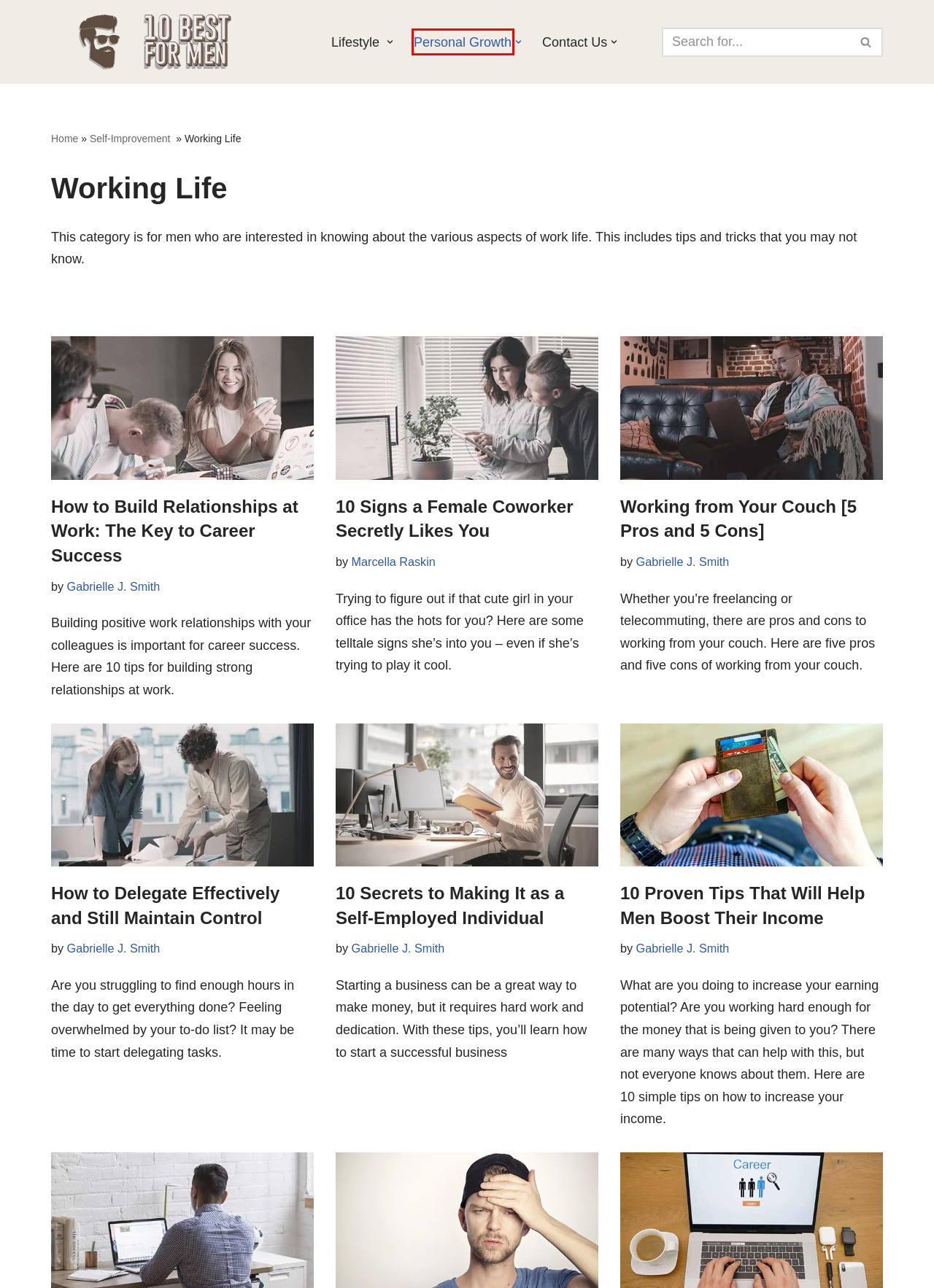You are given a screenshot of a webpage with a red rectangle bounding box around a UI element. Select the webpage description that best matches the new webpage after clicking the element in the bounding box. Here are the candidates:
A. Self-Improvement  Archives - 10 Best for Men
B. Lifestyle  Archives - 10 Best for Men
C. Gabrielle J. Smith, Author at 10 Best for Men
D. 10 Proven Tips That Will Help Men Boost Their Income - 10 Best for Men
E. How to Build Relationships at Work: The Key to Career Success - 10 Best for Men
F. How to Delegate Effectively and Still Maintain Control - 10 Best for Men
G. 10 Secrets to Making It as a Self-Employed Individual - 10 Best for Men
H. 10 Signs a Female Coworker Secretly Likes You - 10 Best for Men

A